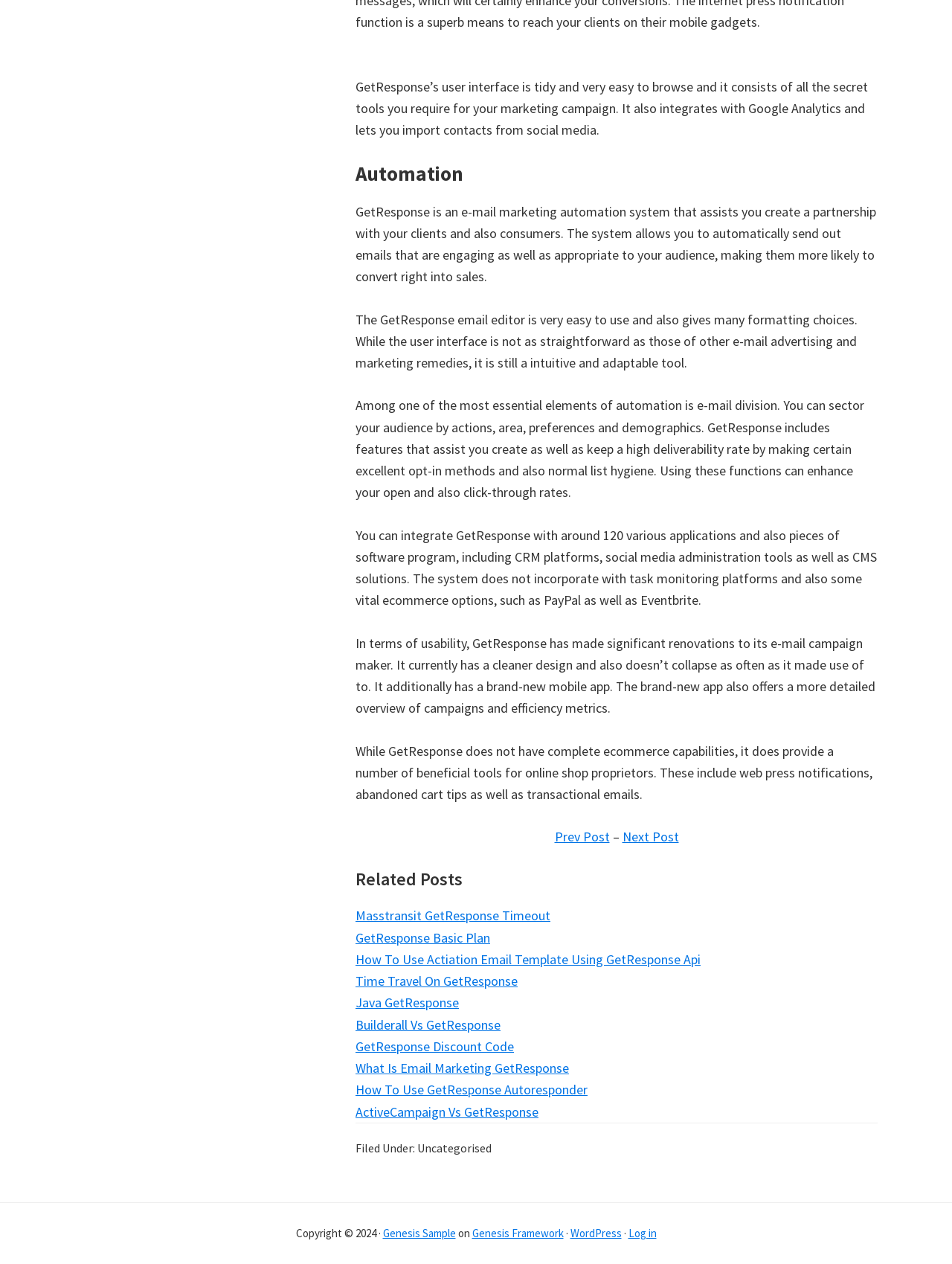Find the bounding box of the UI element described as: "Time Travel On GetResponse". The bounding box coordinates should be given as four float values between 0 and 1, i.e., [left, top, right, bottom].

[0.373, 0.769, 0.544, 0.783]